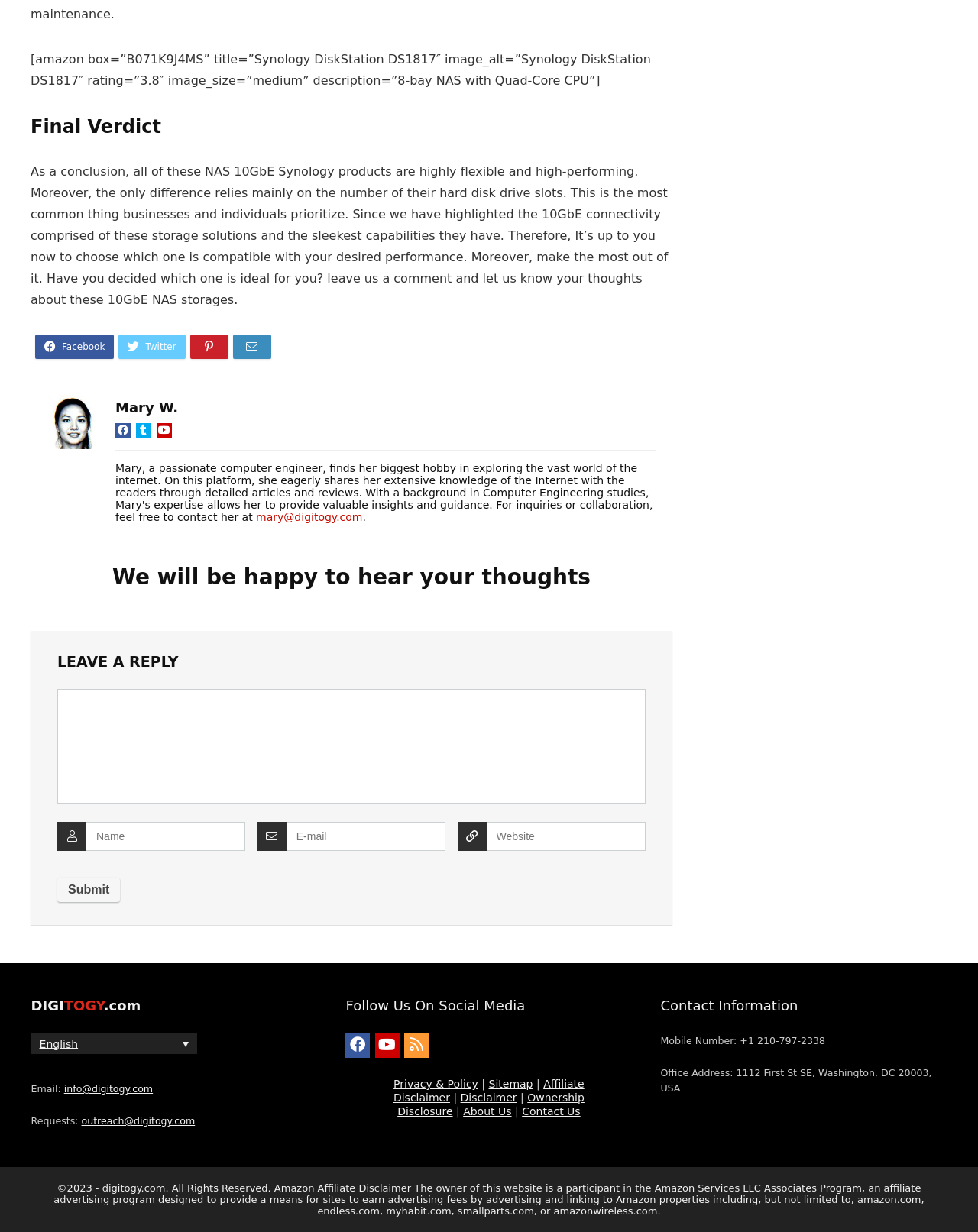Determine the bounding box coordinates of the region to click in order to accomplish the following instruction: "Search for something". Provide the coordinates as four float numbers between 0 and 1, specifically [left, top, right, bottom].

None